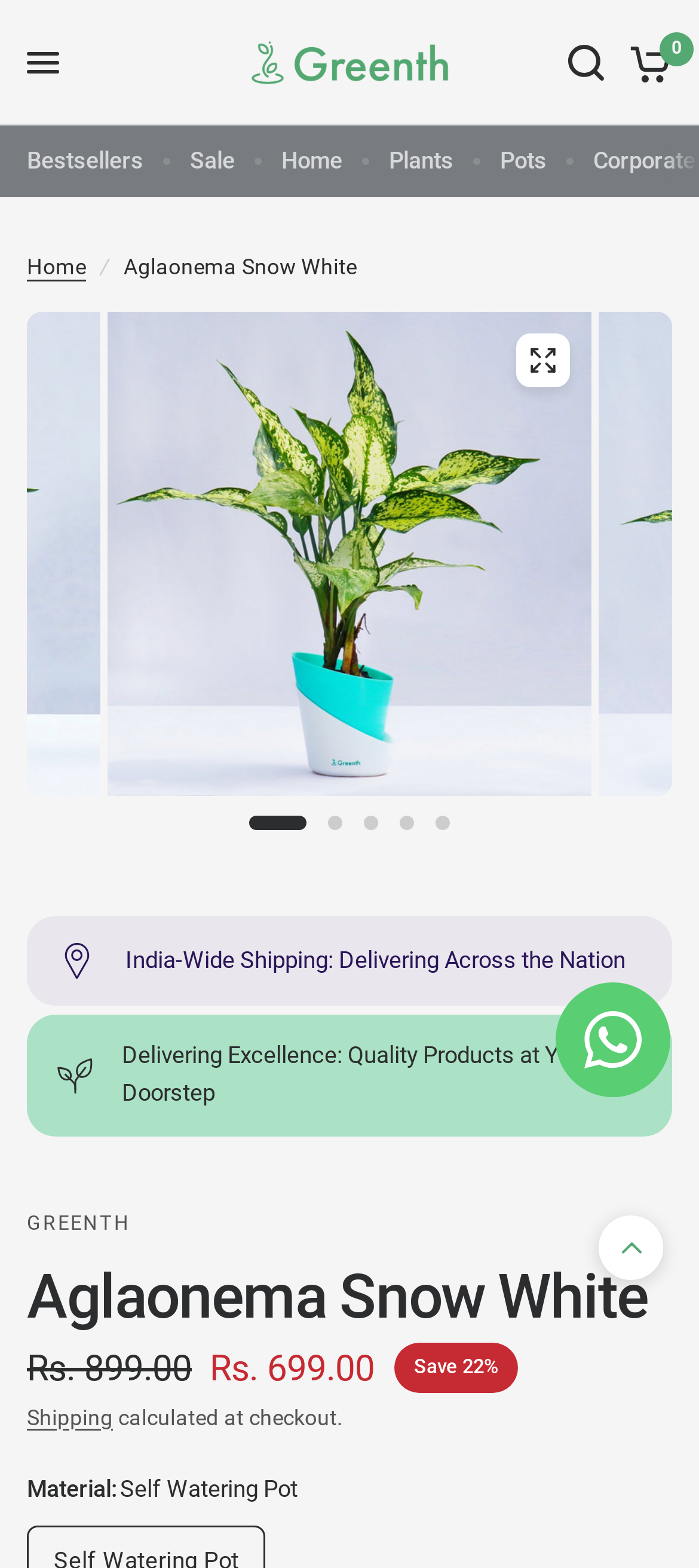What is the name of the plant?
Please utilize the information in the image to give a detailed response to the question.

I found the name of the plant by looking at the heading element on the webpage, which says 'Aglaonema Snow White'.